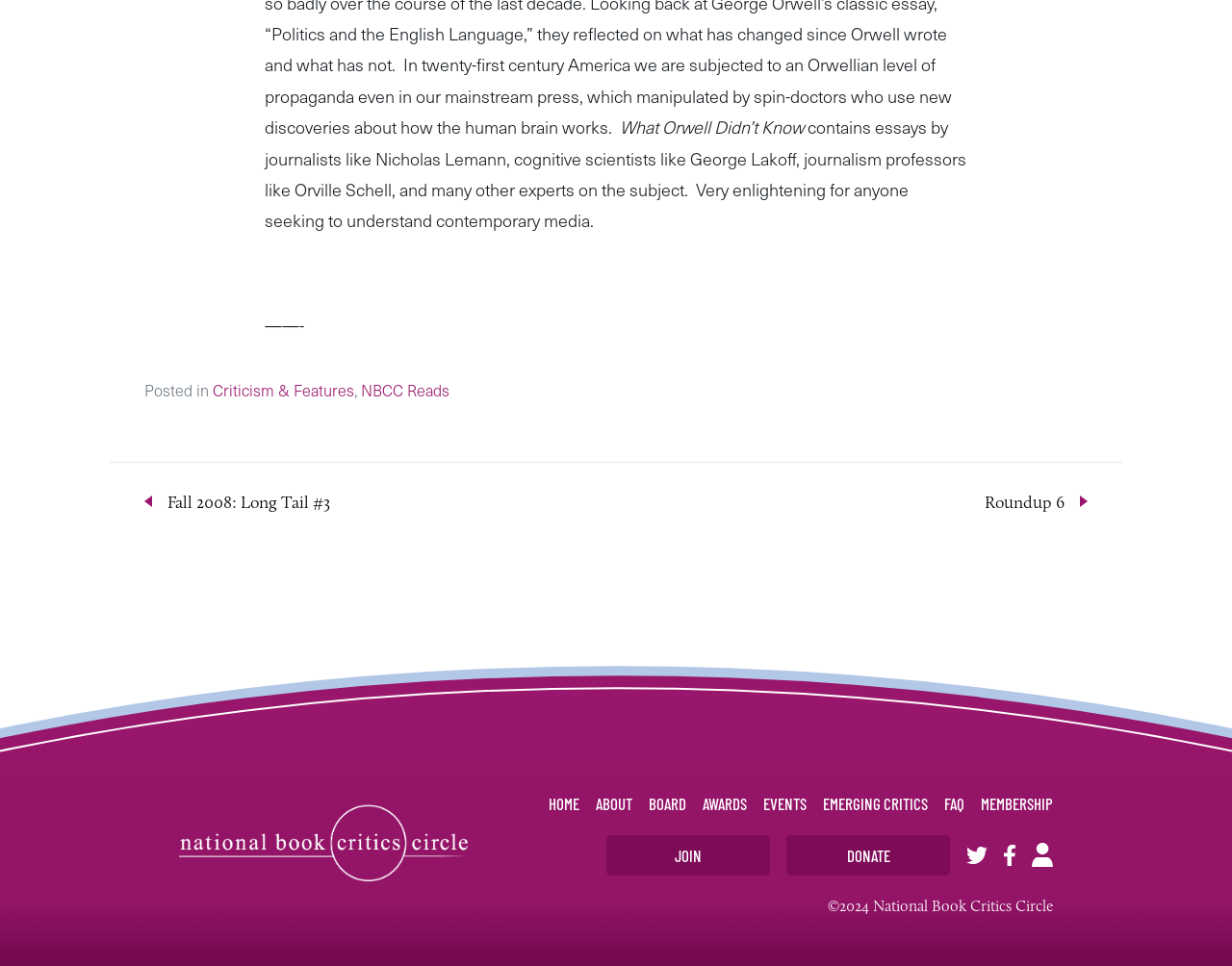Specify the bounding box coordinates of the area to click in order to follow the given instruction: "read the post about Fall 2008: Long Tail #3."

[0.117, 0.504, 0.287, 0.536]